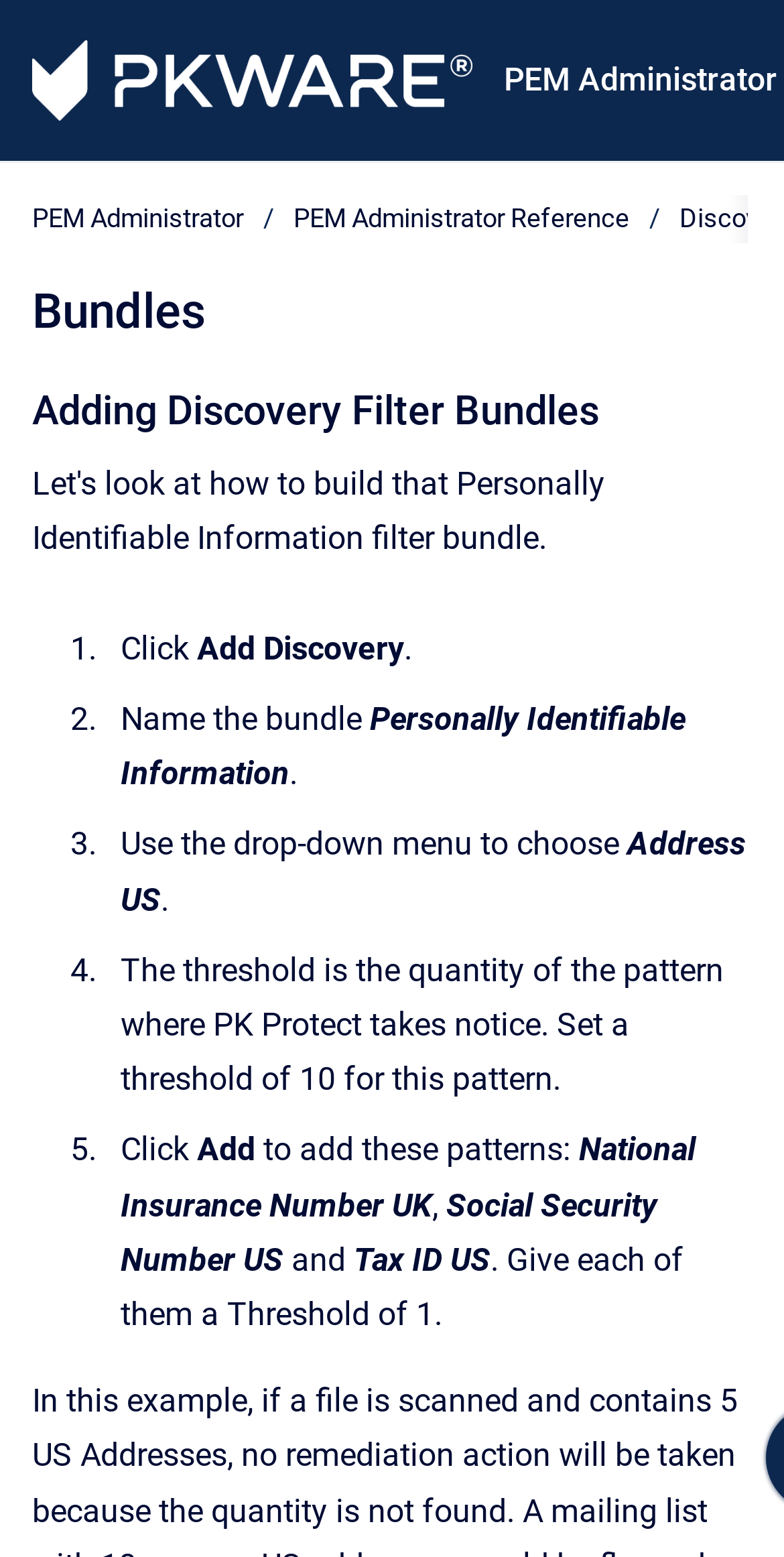Please reply to the following question with a single word or a short phrase:
What is the purpose of the breadcrumb navigation?

To navigate to PEM Administrator